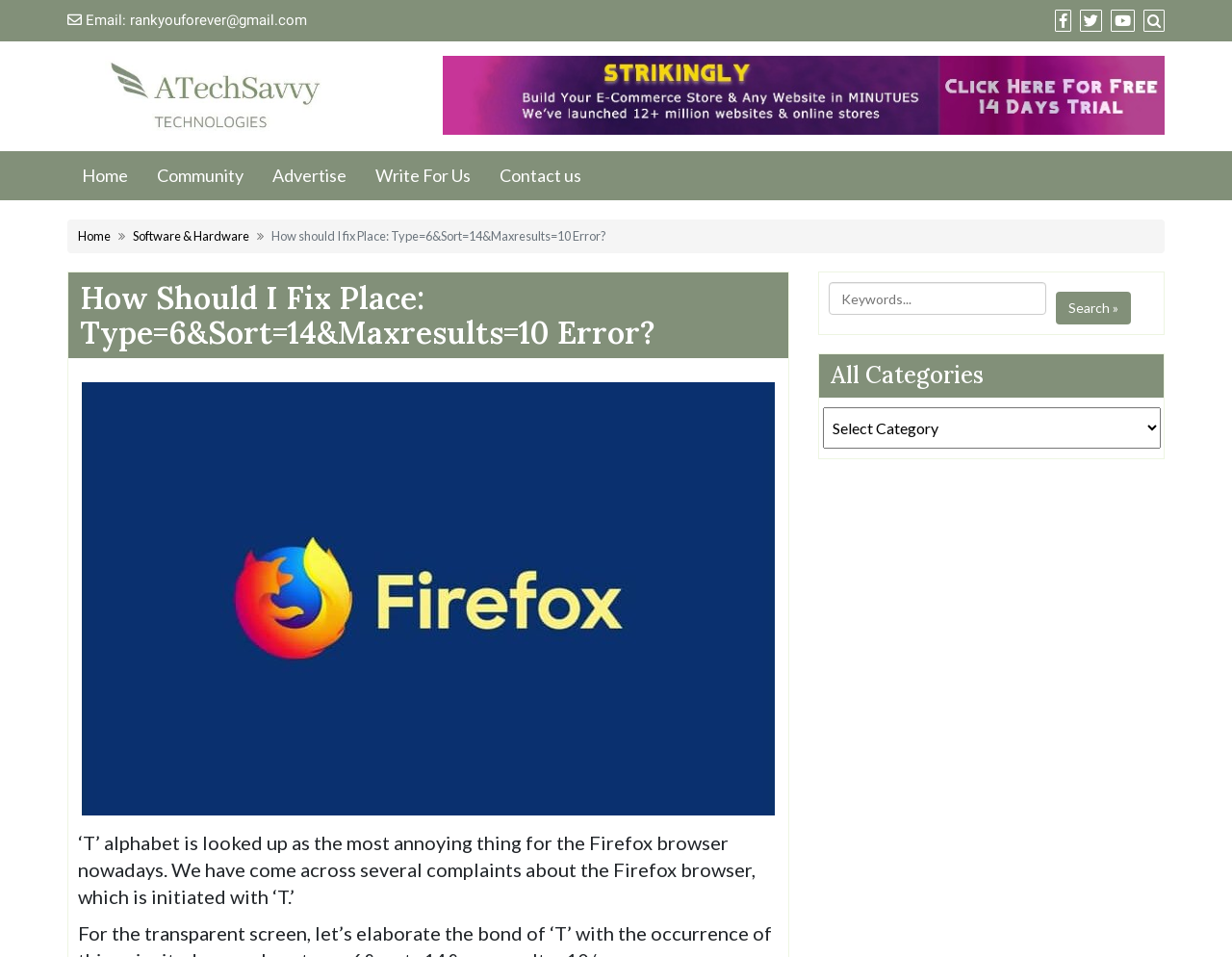Please find and generate the text of the main heading on the webpage.

How Should I Fix Place: Type=6&Sort=14&Maxresults=10 Error?